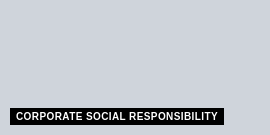Please examine the image and answer the question with a detailed explanation:
What is the likely topic of the accompanying article?

The image likely accompanies articles or content related to Corporate Social Responsibility (CSR), highlighting its significance in fostering sustainable and responsible business practices.